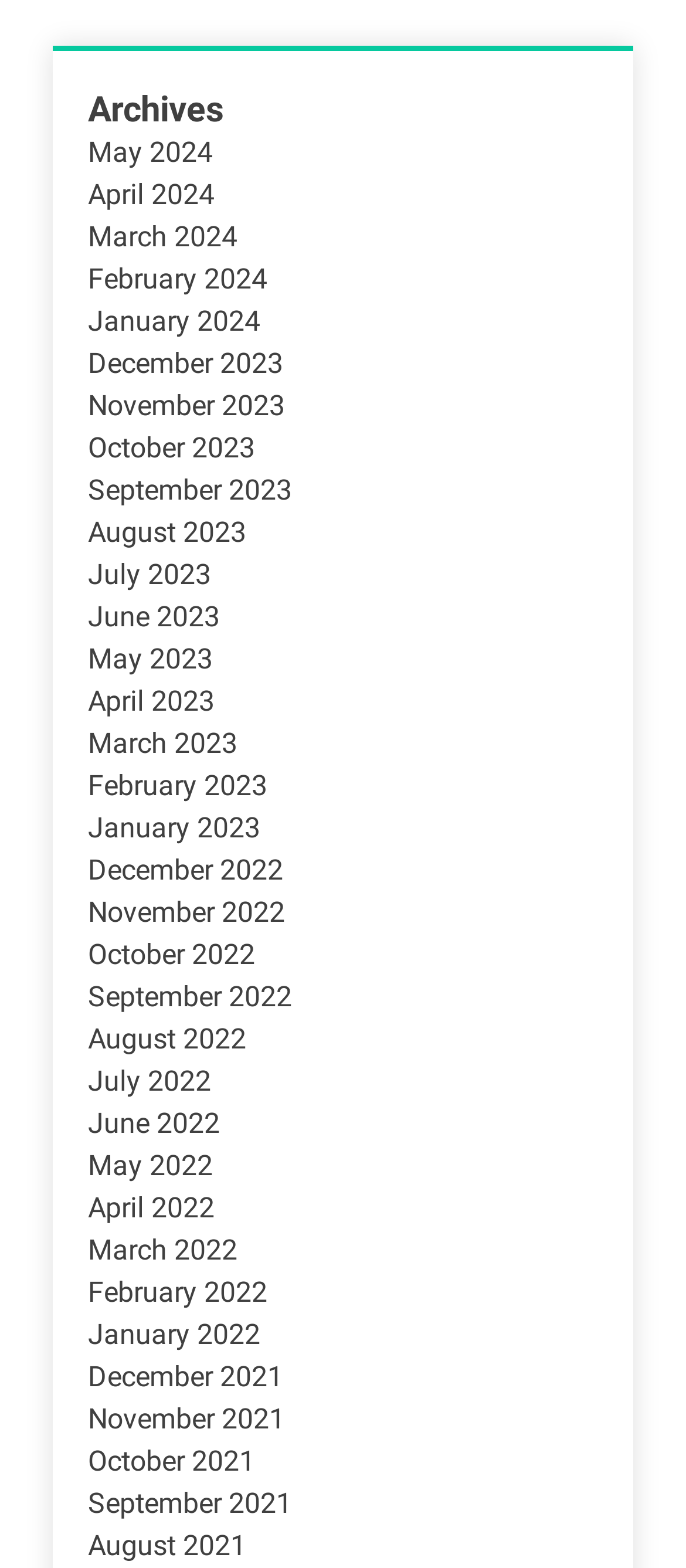Please locate the clickable area by providing the bounding box coordinates to follow this instruction: "view archives for May 2024".

[0.128, 0.087, 0.31, 0.108]